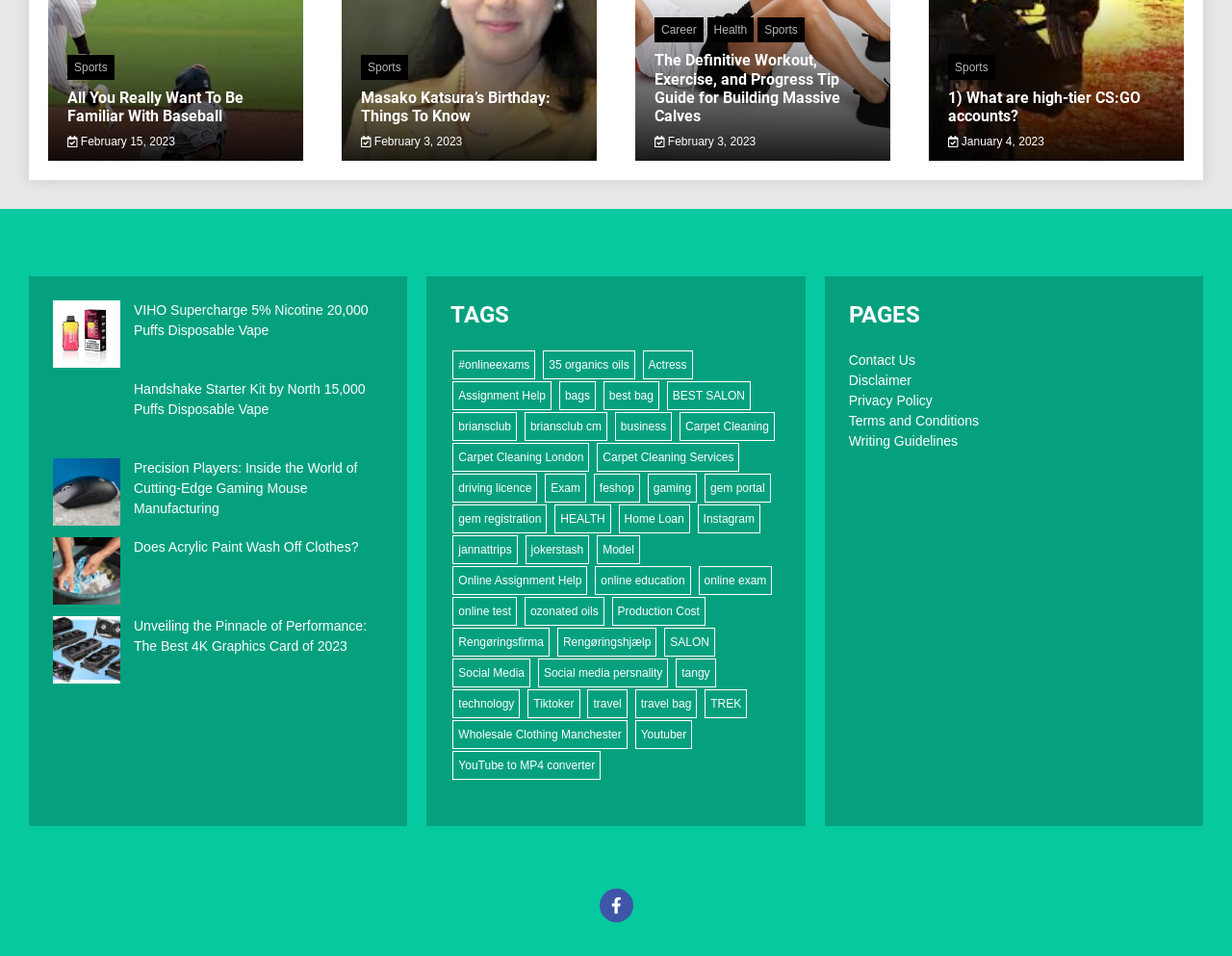Using the information in the image, give a comprehensive answer to the question: 
What is the title of the last article on the page?

The last article on the page has the title 'YouTube to MP4 converter', which is a link.